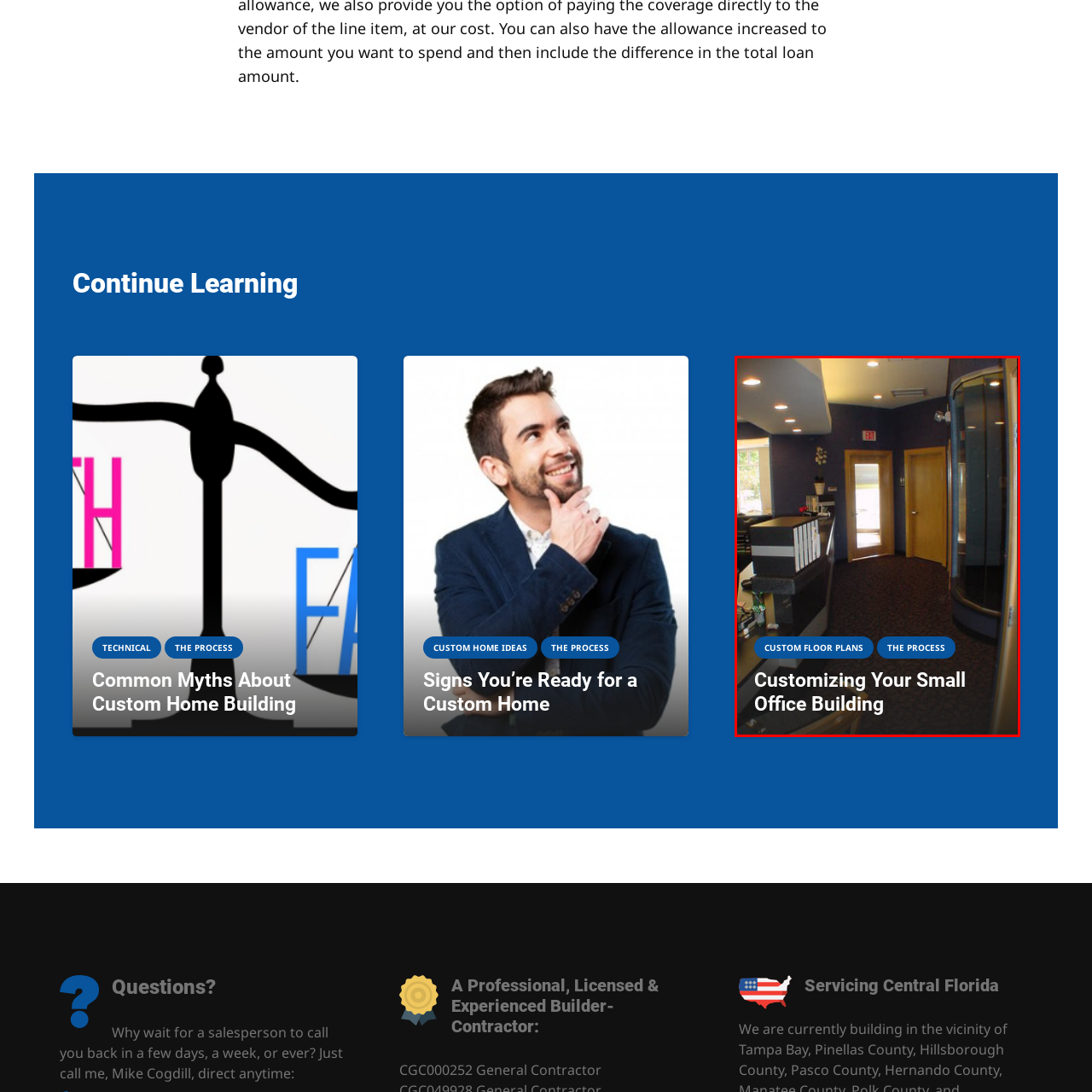Direct your attention to the section outlined in red and answer the following question with a single word or brief phrase: 
How many links are provided for exploring office design aspects?

Two